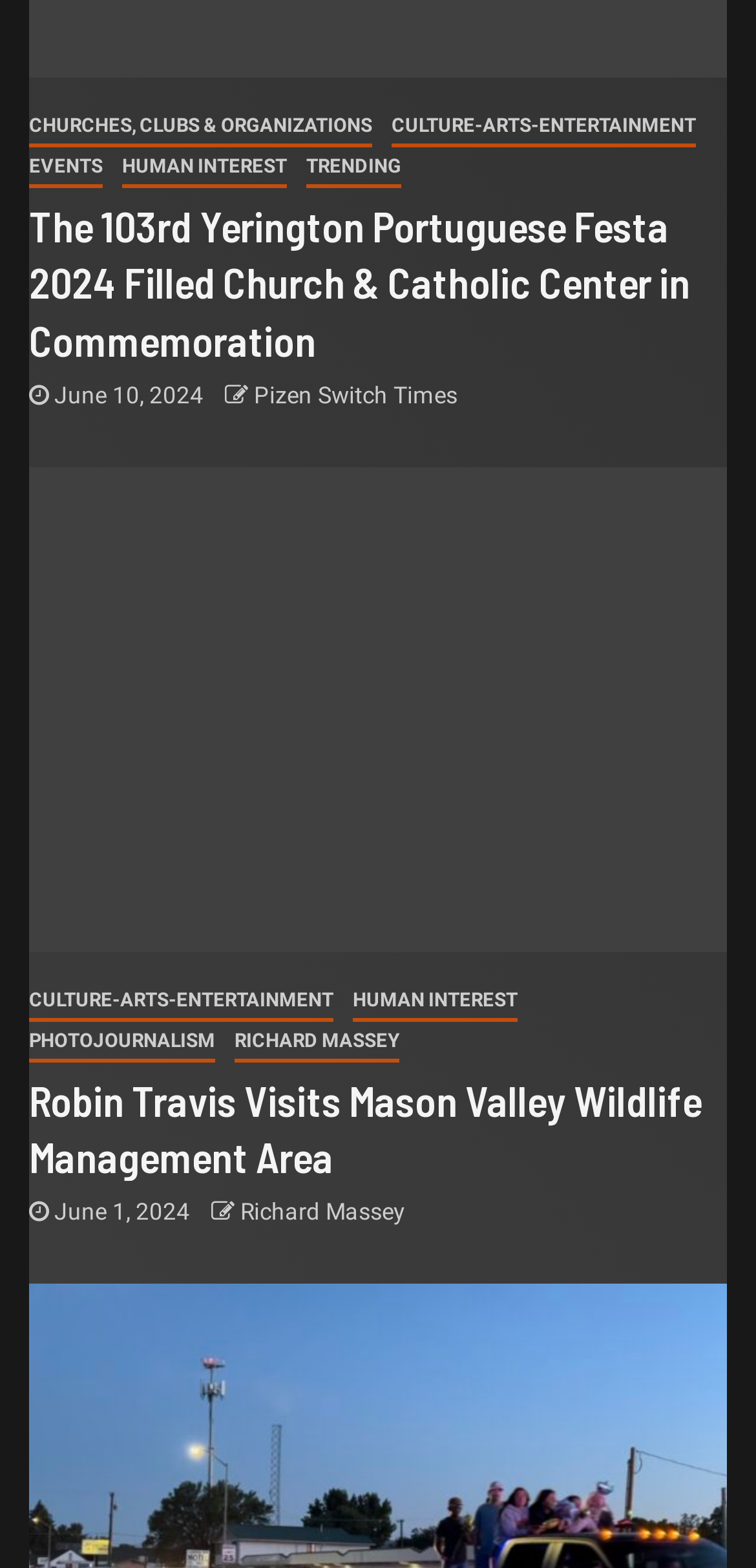Determine the coordinates of the bounding box that should be clicked to complete the instruction: "Explore the CULTURE-ARTS-ENTERTAINMENT section". The coordinates should be represented by four float numbers between 0 and 1: [left, top, right, bottom].

[0.038, 0.626, 0.441, 0.651]